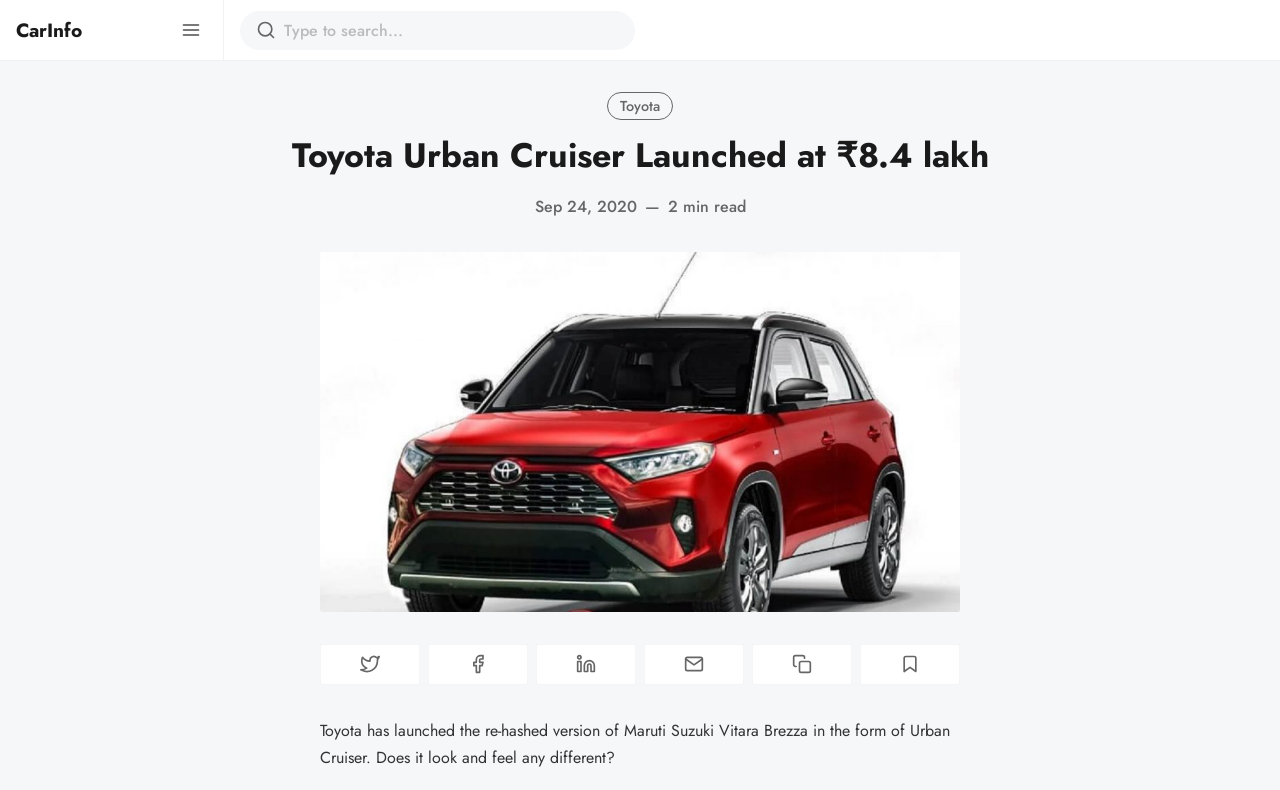Given the description of a UI element: "interview", identify the bounding box coordinates of the matching element in the webpage screenshot.

None